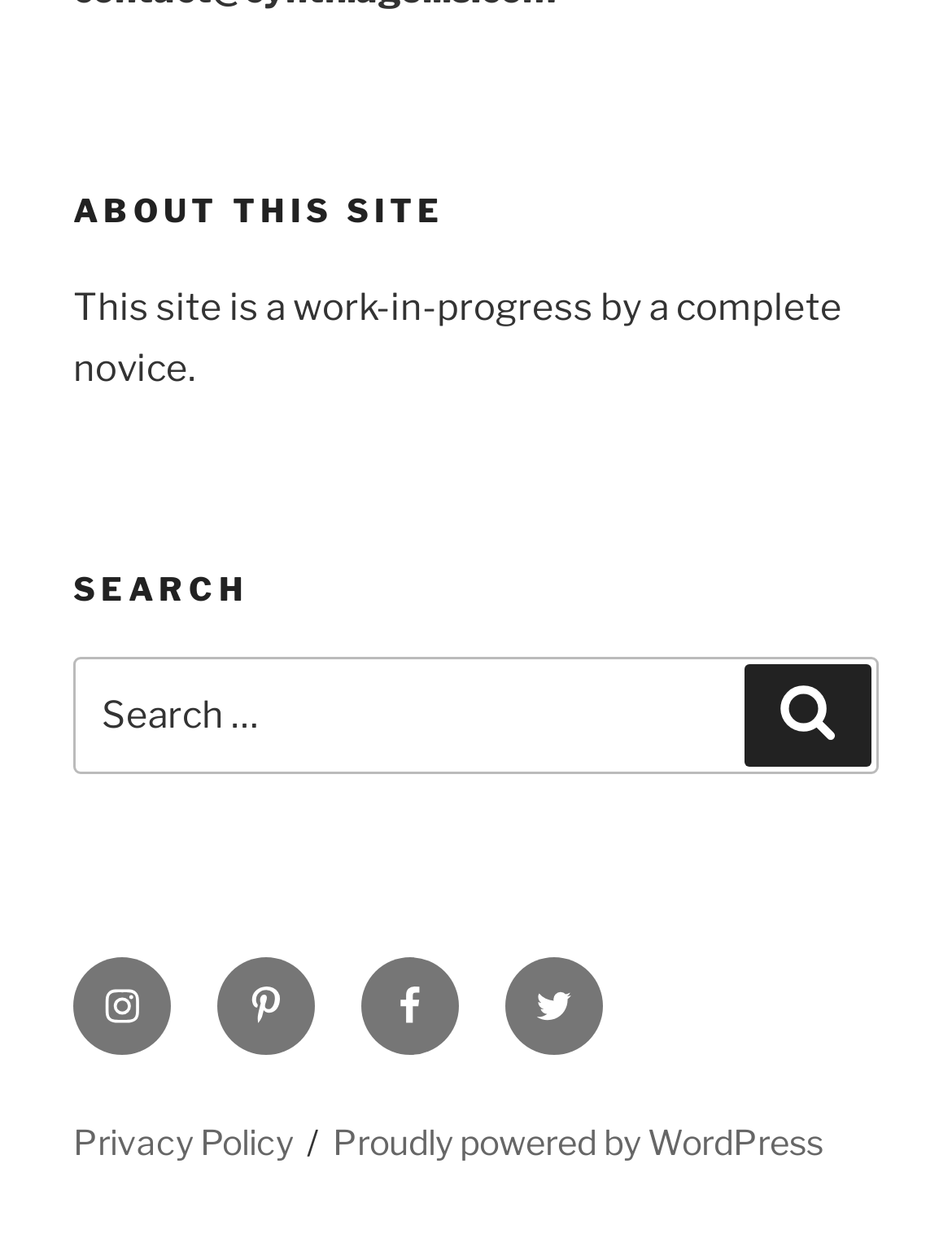What social media platforms are linked in the footer?
Refer to the screenshot and respond with a concise word or phrase.

Instagram, Pinterest, Facebook, Twitter